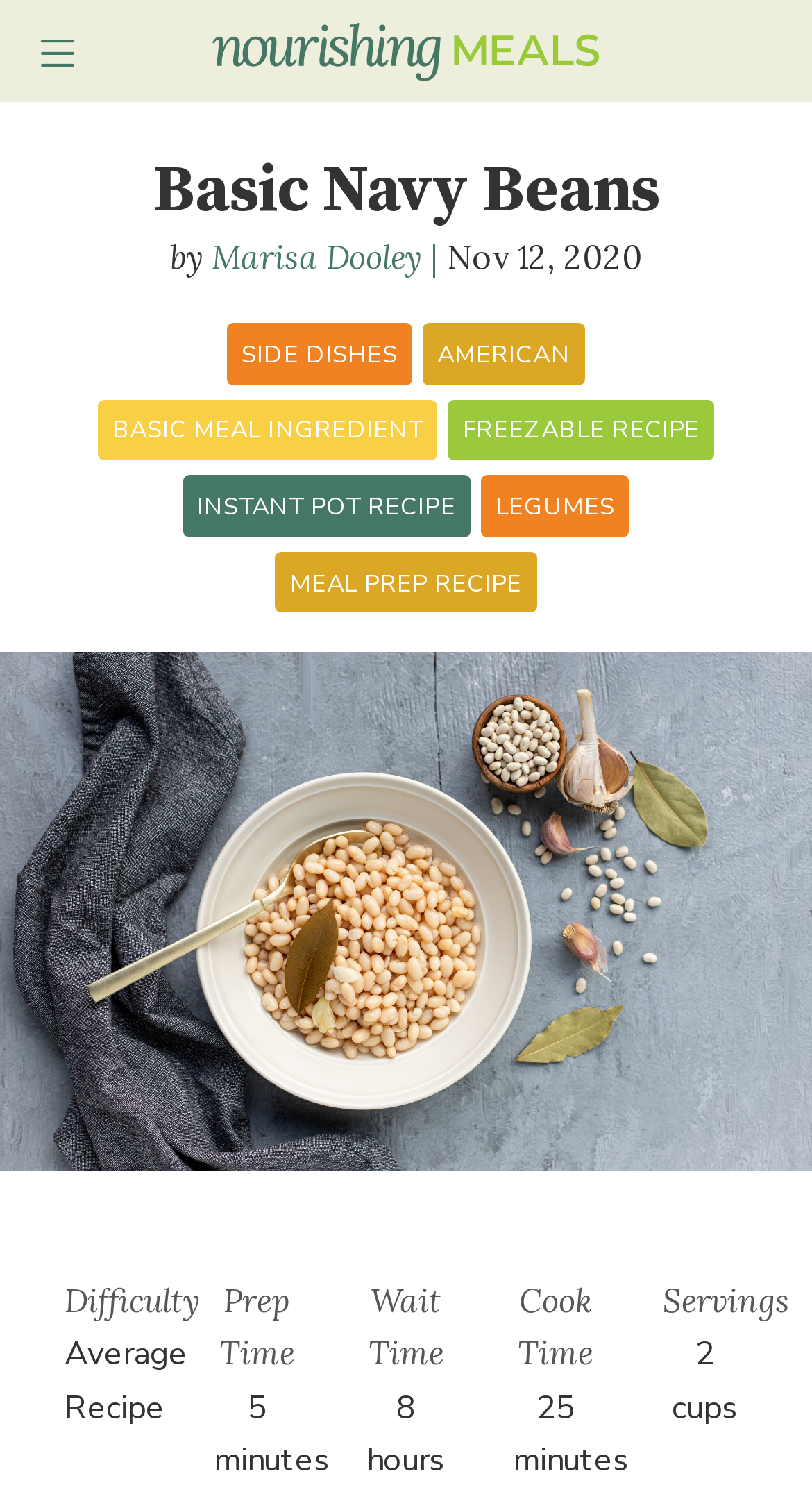What is the cook time for this recipe?
Using the image, provide a detailed and thorough answer to the question.

I found the cook time by looking at the StaticText element with the text 'Cook Time' and its corresponding value '25 minutes'.